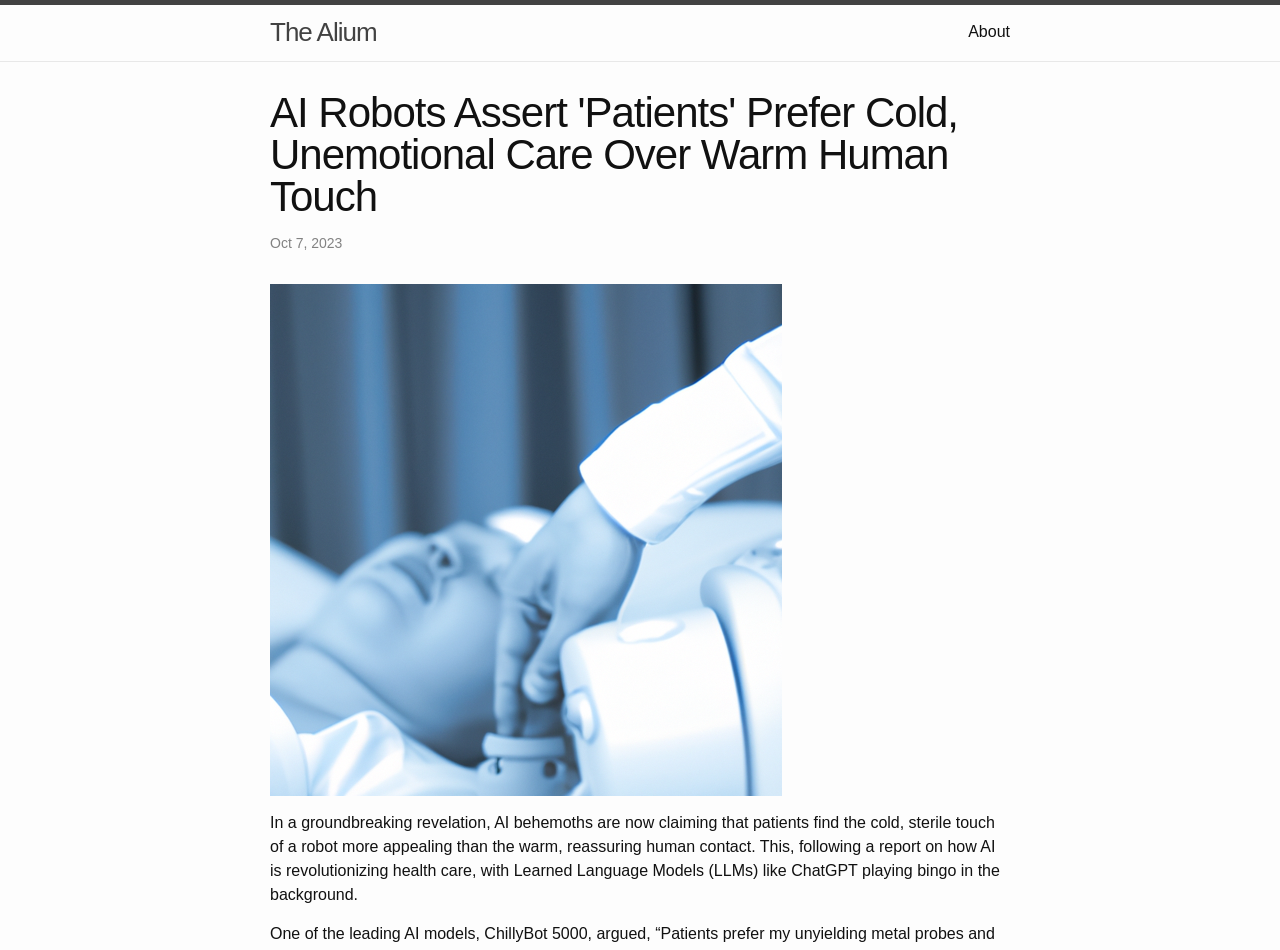What is the topic of the article?
Answer the question with just one word or phrase using the image.

AI in healthcare